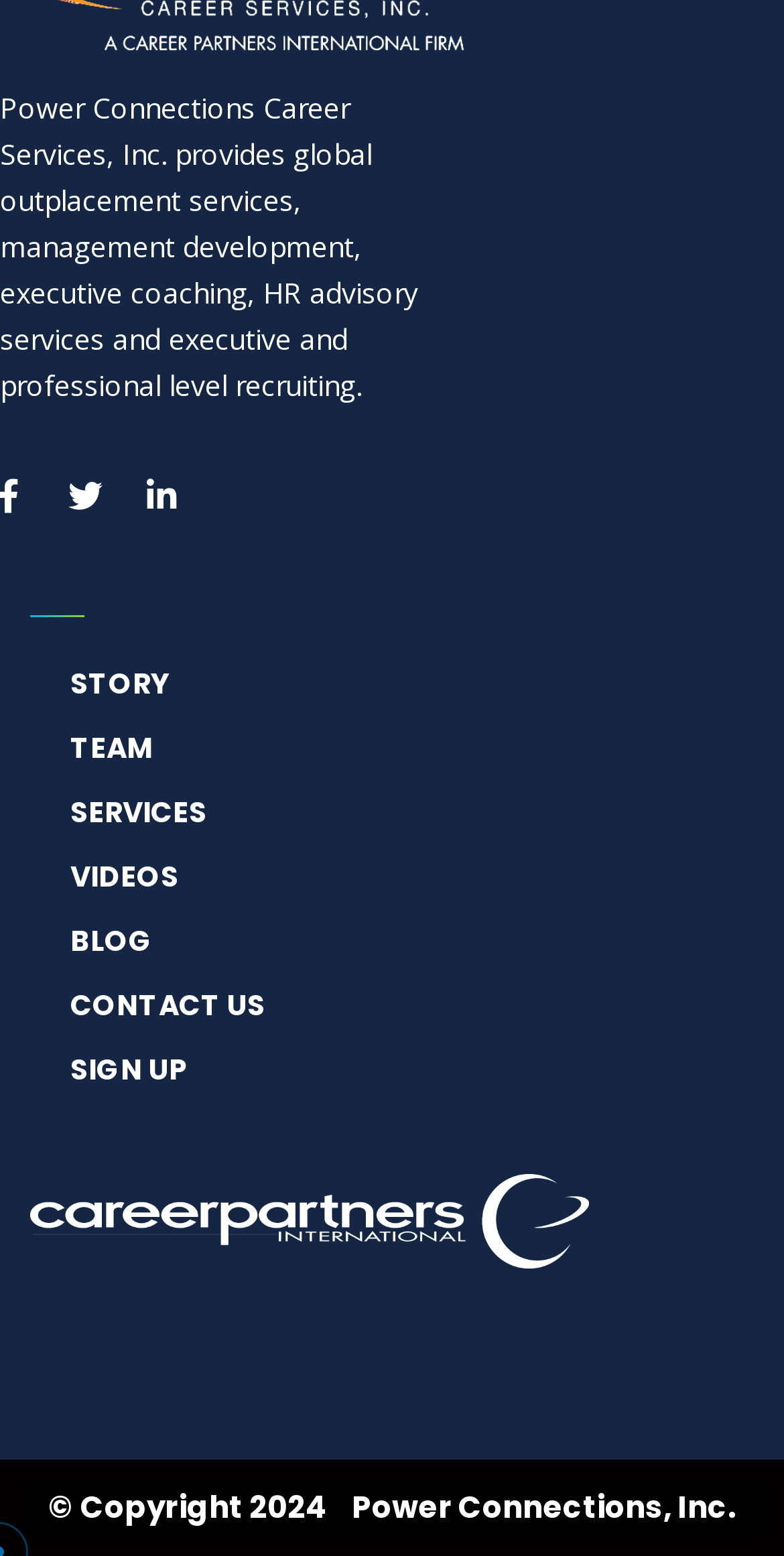Please give a short response to the question using one word or a phrase:
How many links are in the main navigation?

6